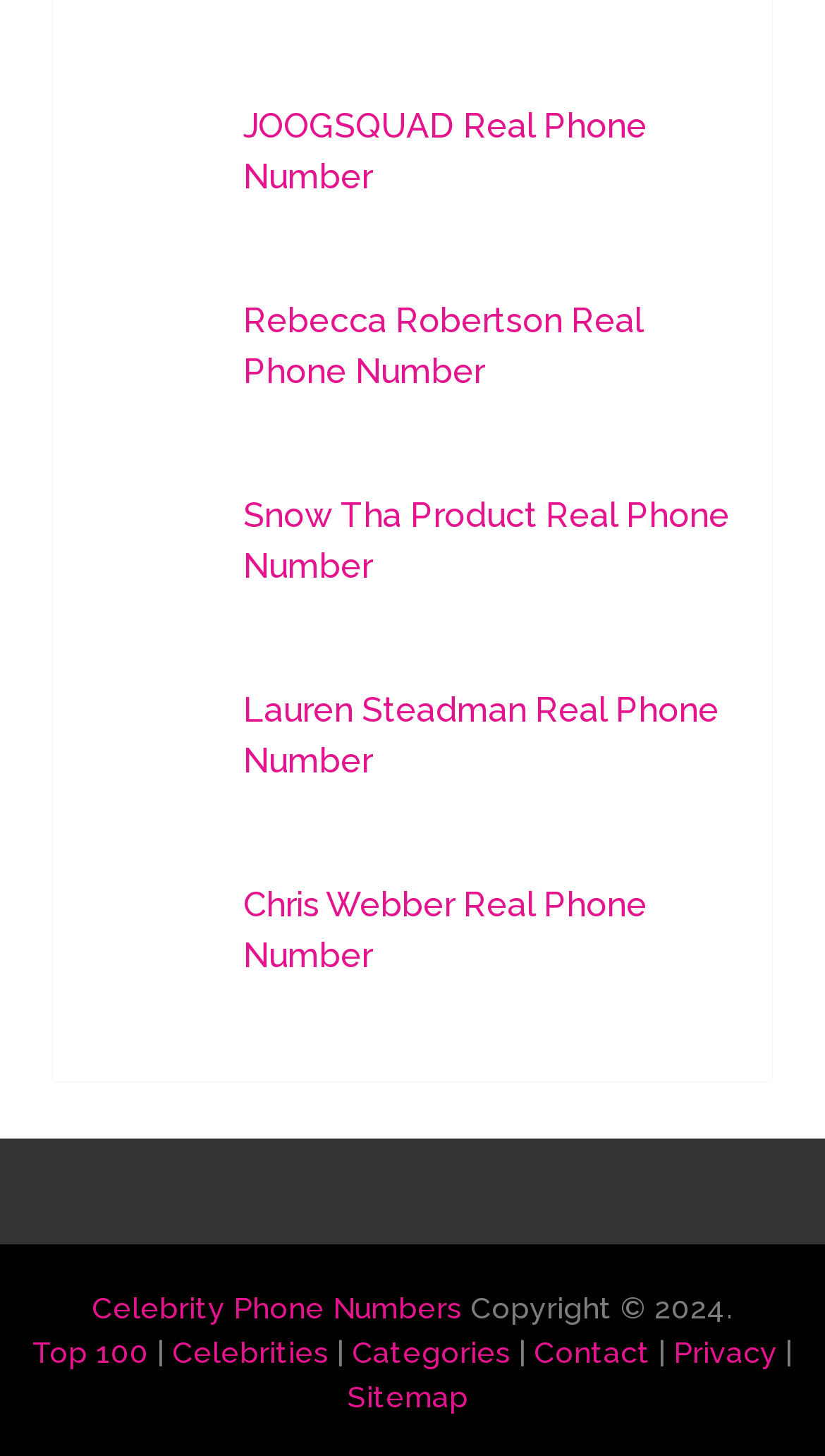Find the bounding box of the element with the following description: "Celebrity Phone Numbers". The coordinates must be four float numbers between 0 and 1, formatted as [left, top, right, bottom].

[0.111, 0.887, 0.56, 0.91]